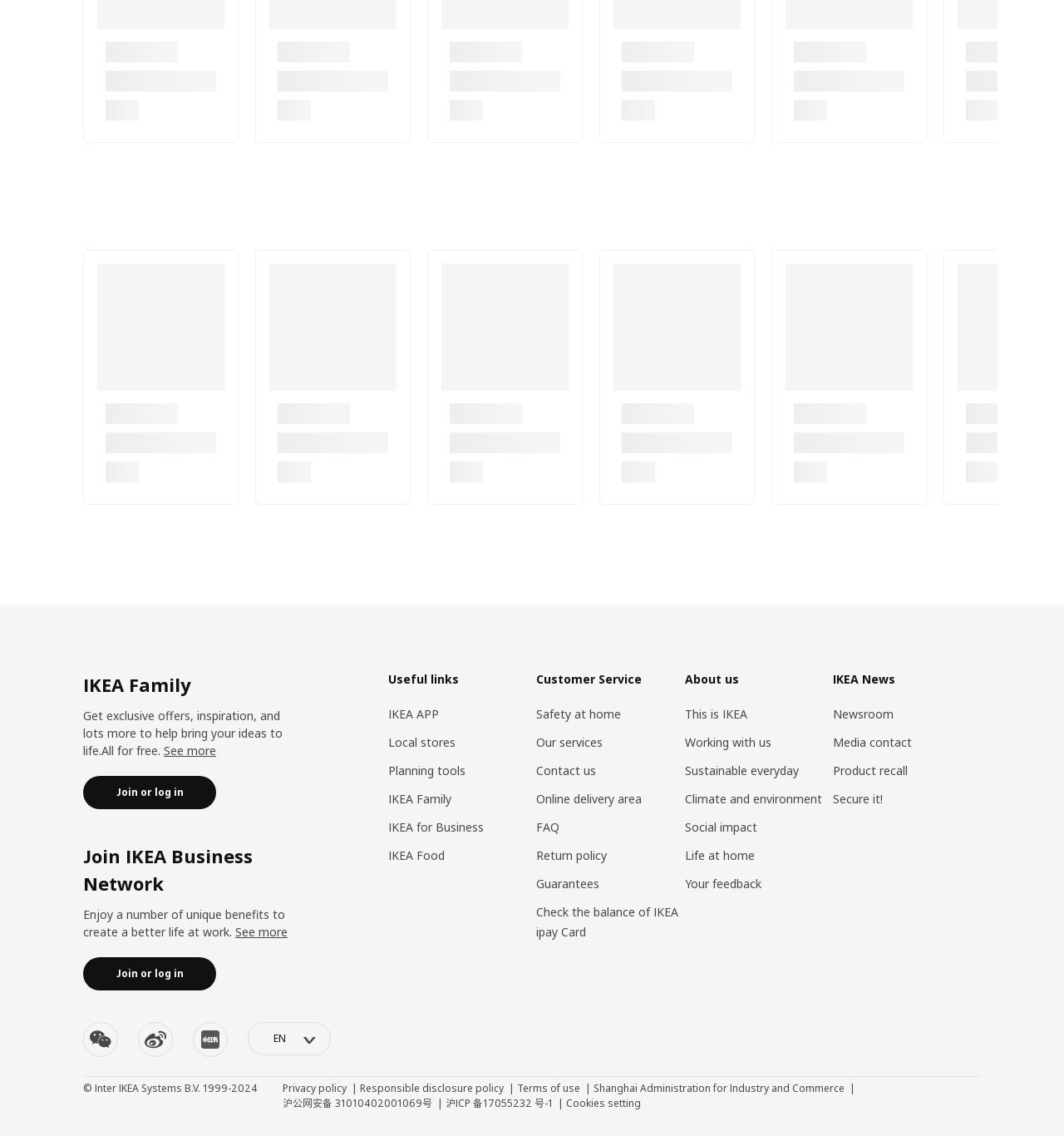What is the name of the company that owns the copyright of the webpage?
Answer briefly with a single word or phrase based on the image.

Inter IKEA Systems B.V.